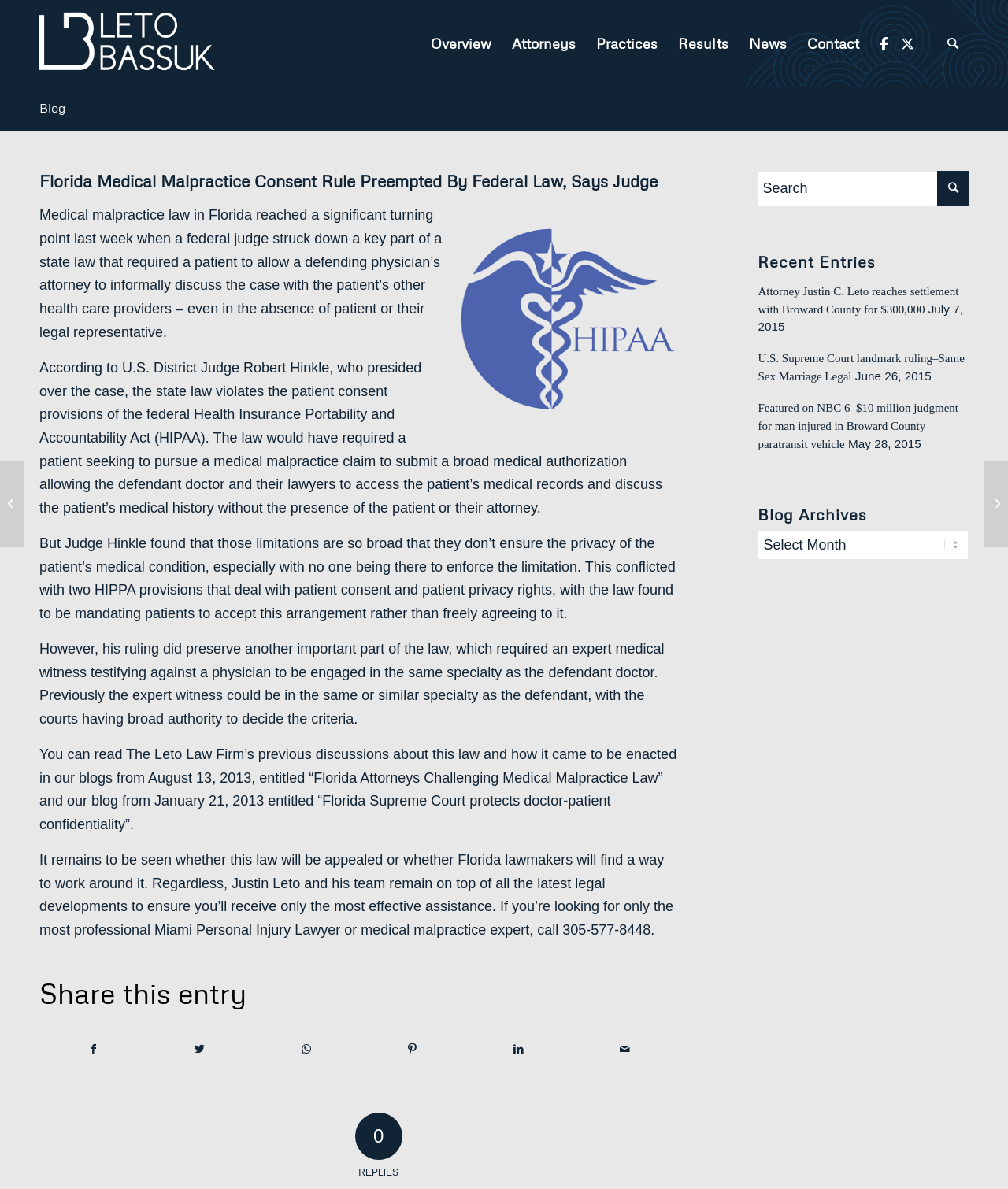Please respond in a single word or phrase: 
What is the ruling of U.S. District Judge Robert Hinkle regarding the state law?

Struck down